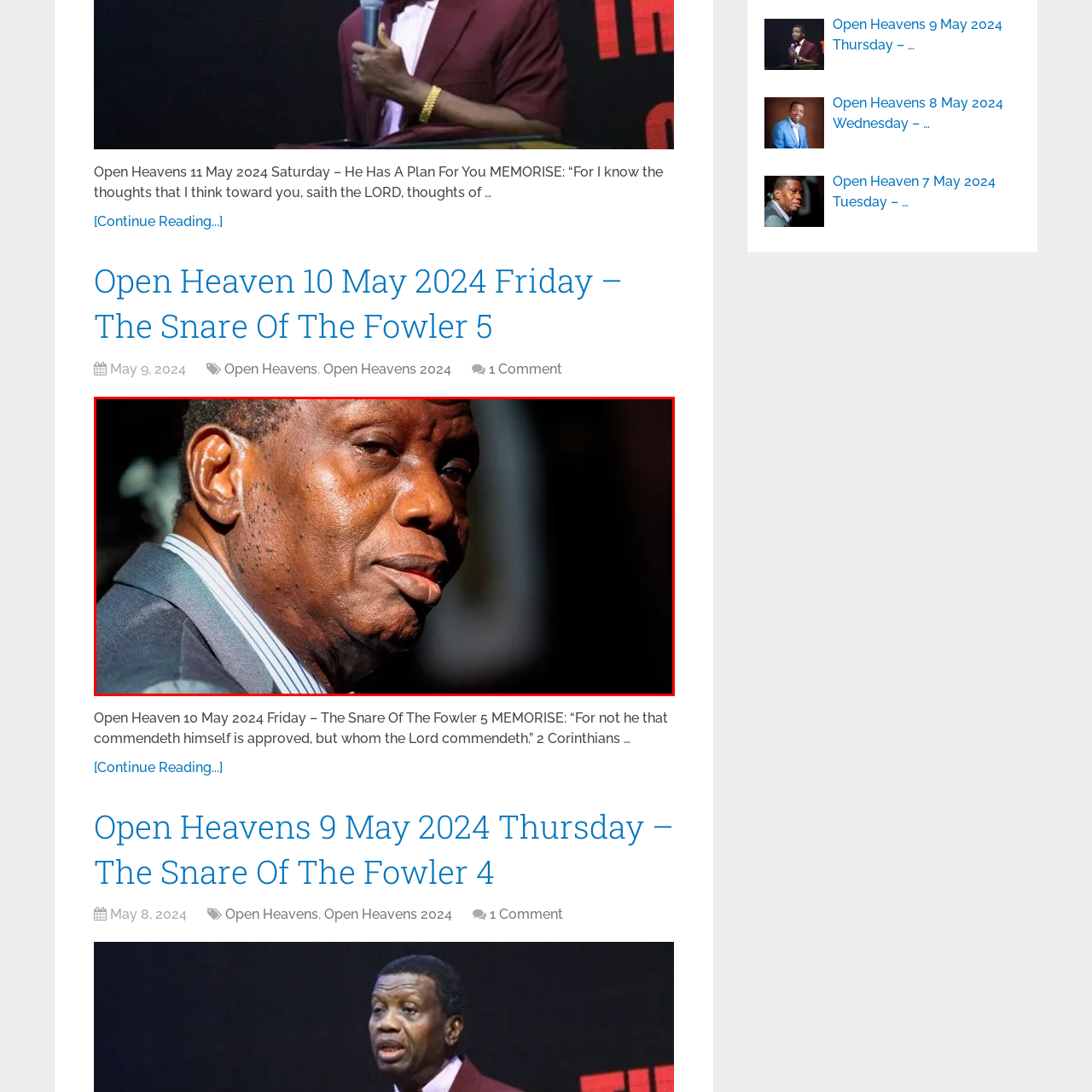Detail the scene within the red-bordered box in the image, including all relevant features and actions.

The image features a close-up portrait of a mature man with a contemplative expression, set against a blurred background that suggests a candid moment. He is dressed in a dark suit, with a light blue and white striped shirt underneath, subtly hinting at an air of professionalism. The play of light highlights his facial features, emphasizing the texture of his skin and the thoughtful gaze in his eyes, which seem to be directed slightly off-camera, evoking a sense of introspection or insight. This image represents the theme of reflection and wisdom, resonating with the accompanying context of spiritual guidance.